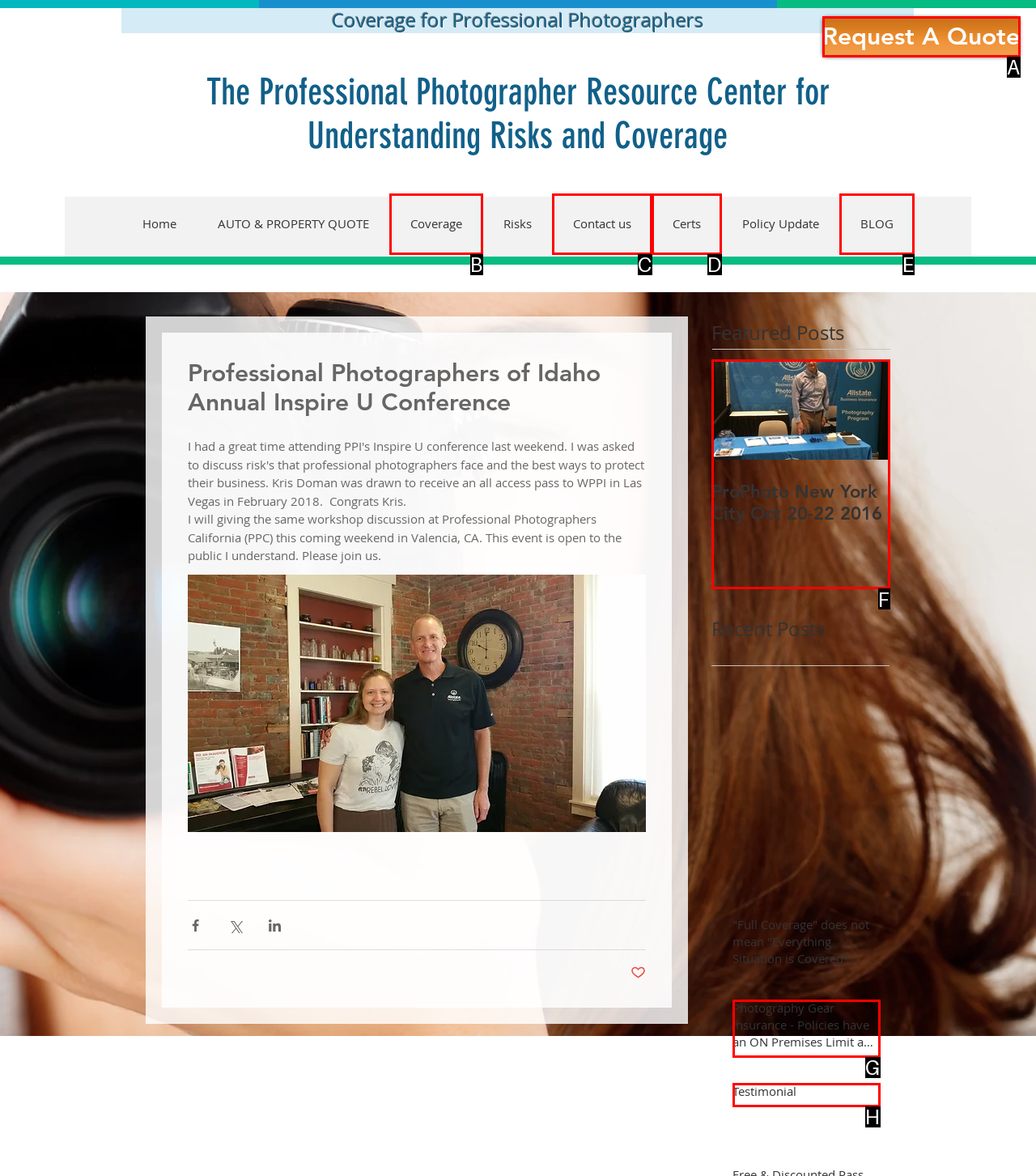Select the letter from the given choices that aligns best with the description: BLOG. Reply with the specific letter only.

E